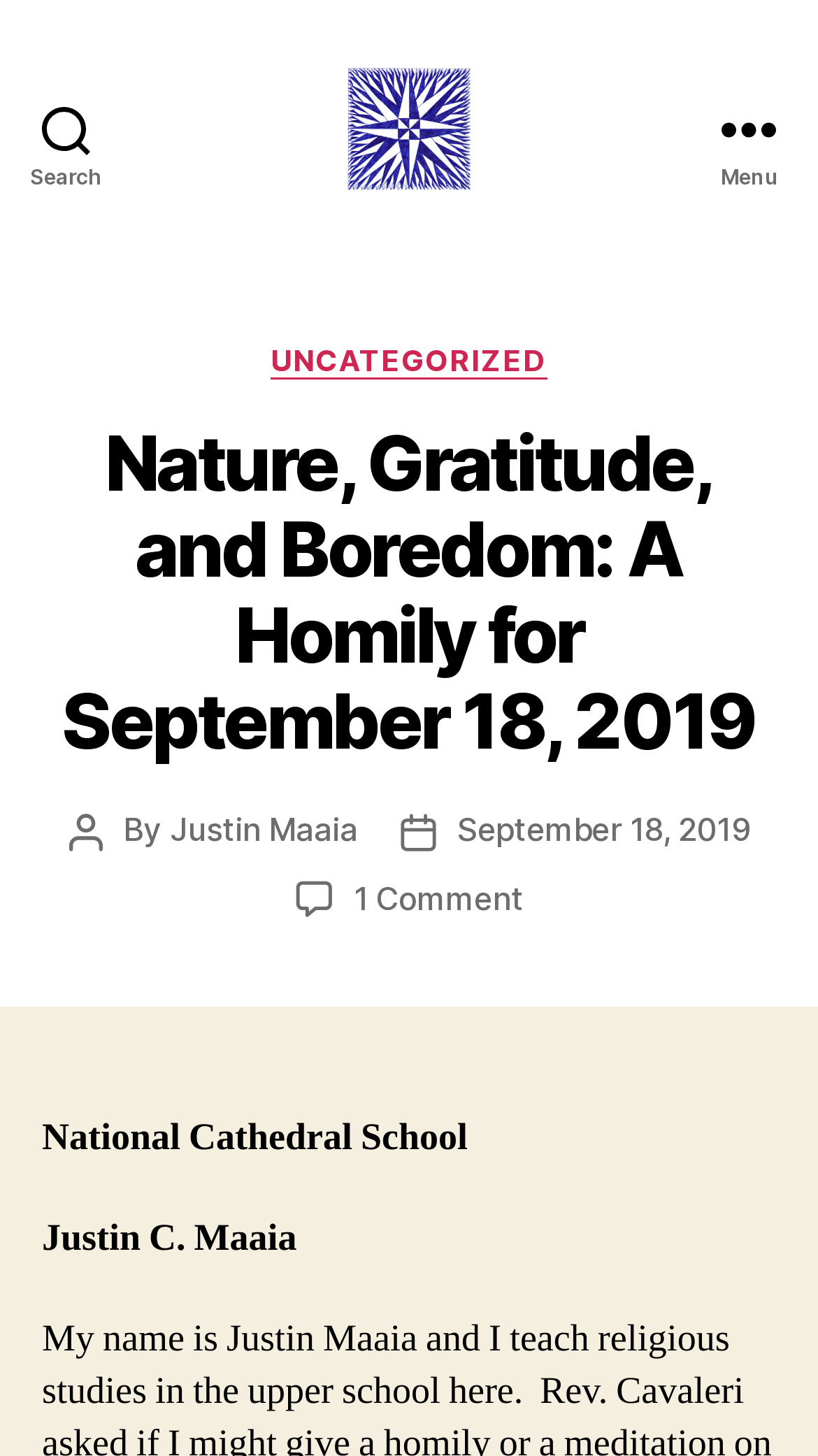Using the description: "Uncategorized", identify the bounding box of the corresponding UI element in the screenshot.

[0.331, 0.235, 0.669, 0.261]